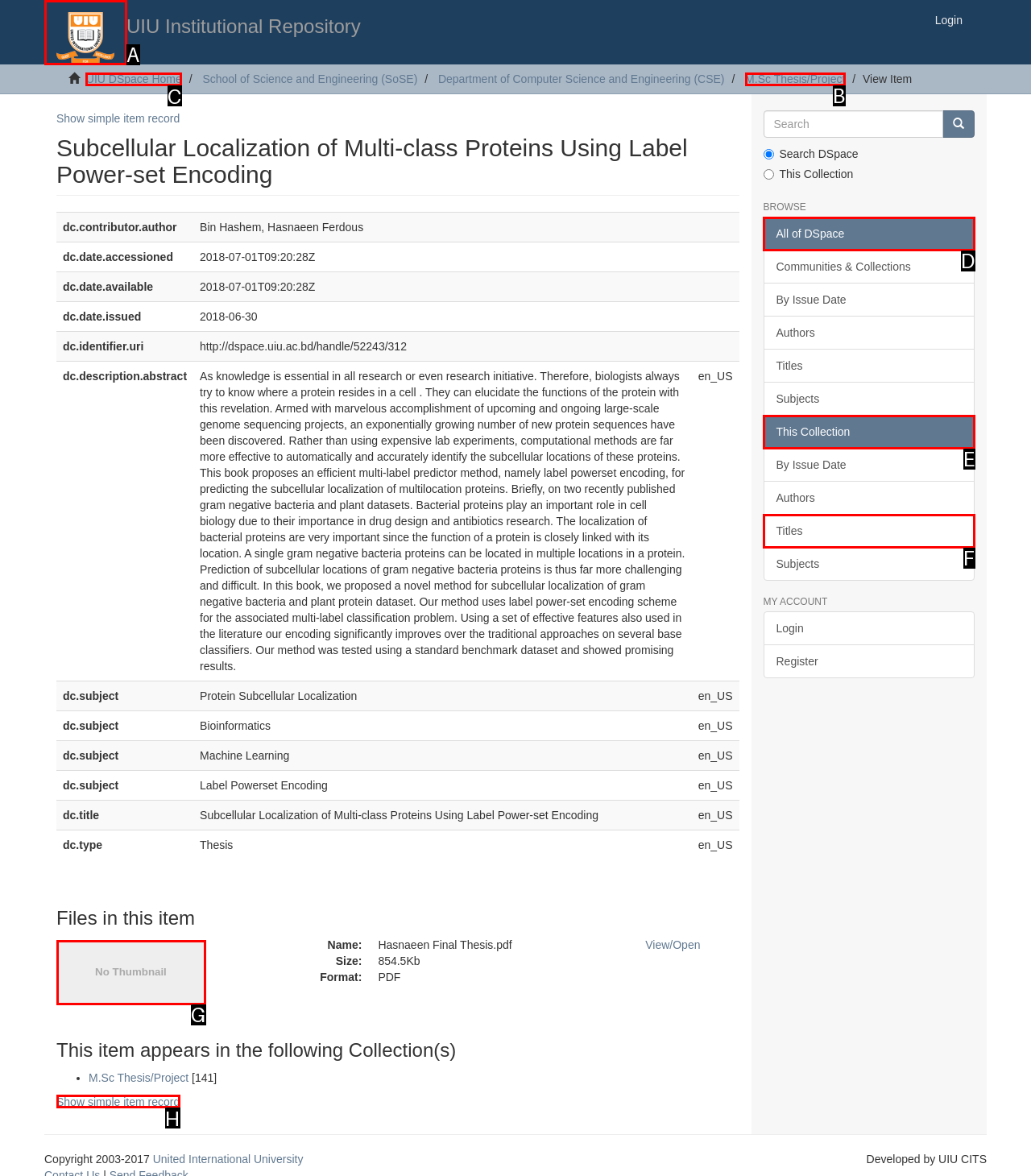Identify the HTML element that should be clicked to accomplish the task: Go to the UIU DSpace Home
Provide the option's letter from the given choices.

C